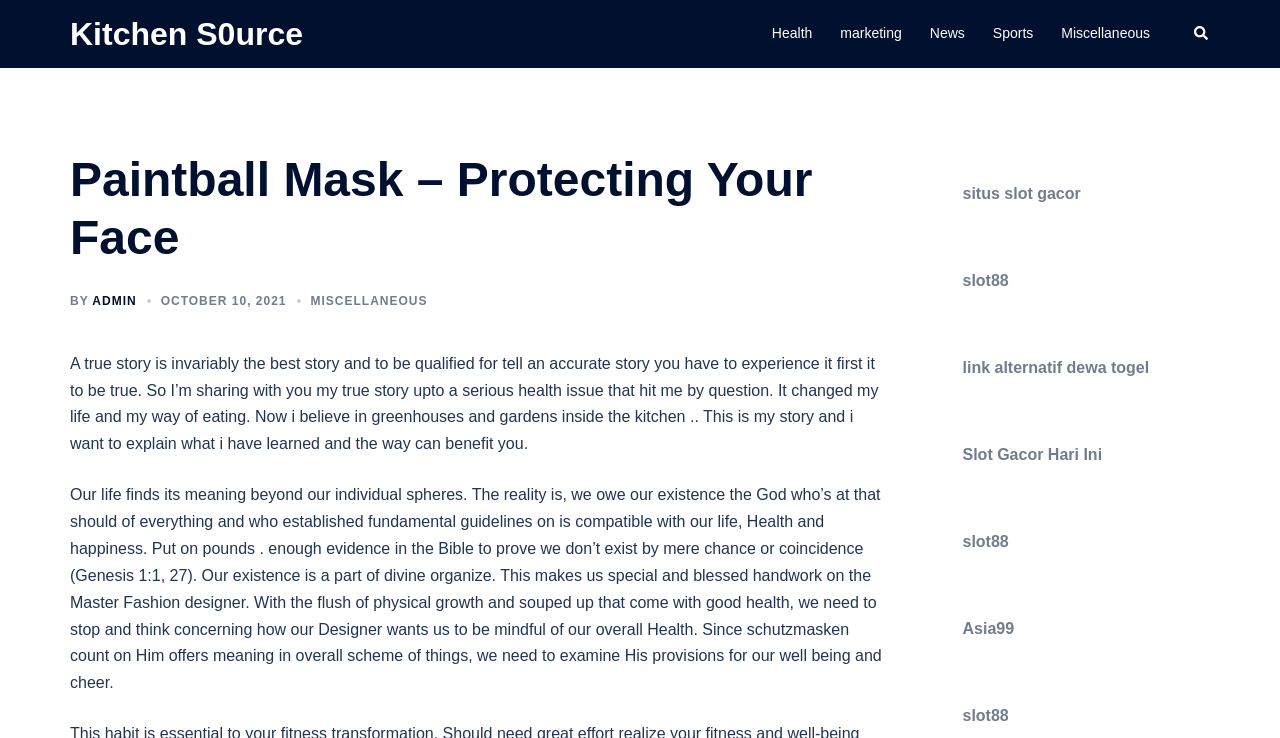Please find the bounding box coordinates of the element's region to be clicked to carry out this instruction: "Read the article by ADMIN".

[0.072, 0.398, 0.107, 0.417]